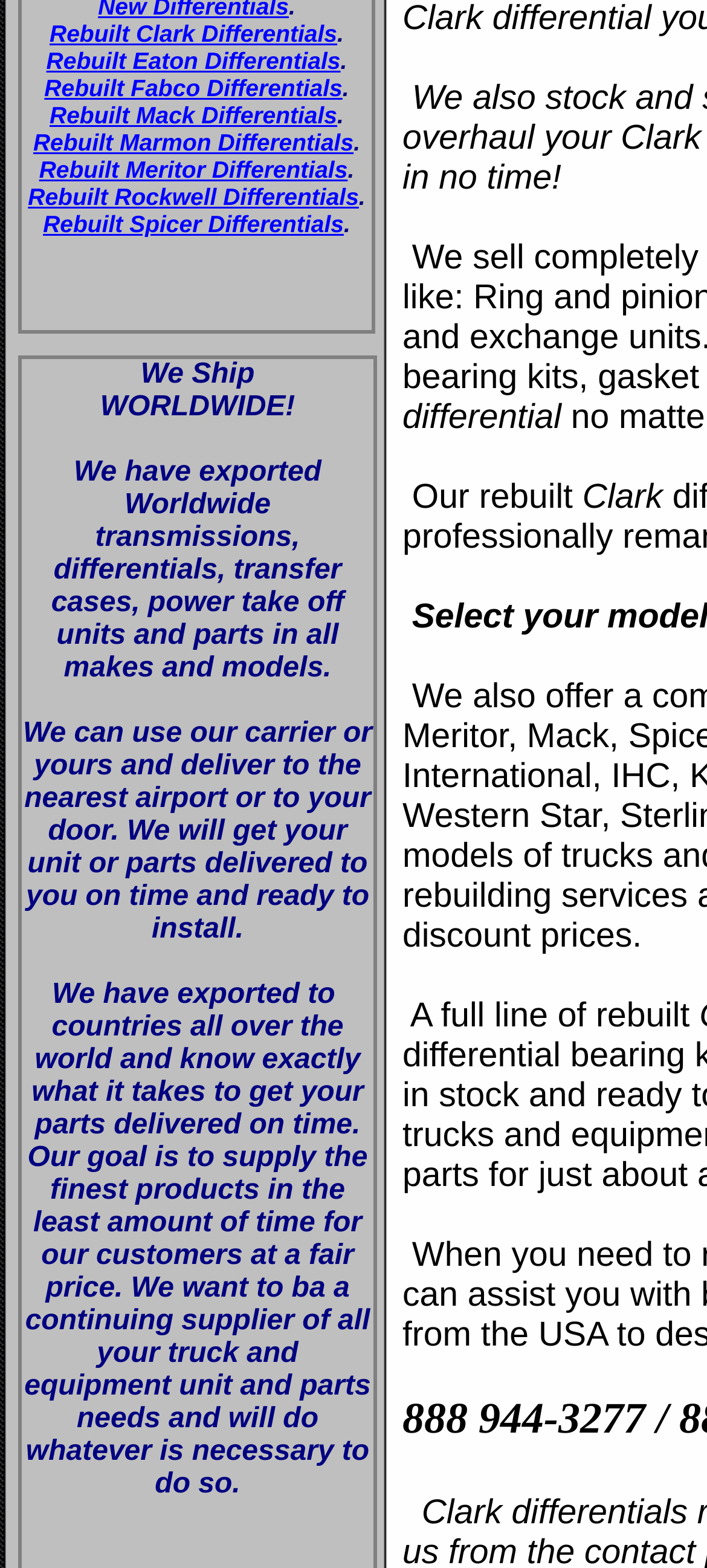Extract the bounding box coordinates of the UI element described by: "Let’s get started". The coordinates should include four float numbers ranging from 0 to 1, e.g., [left, top, right, bottom].

None